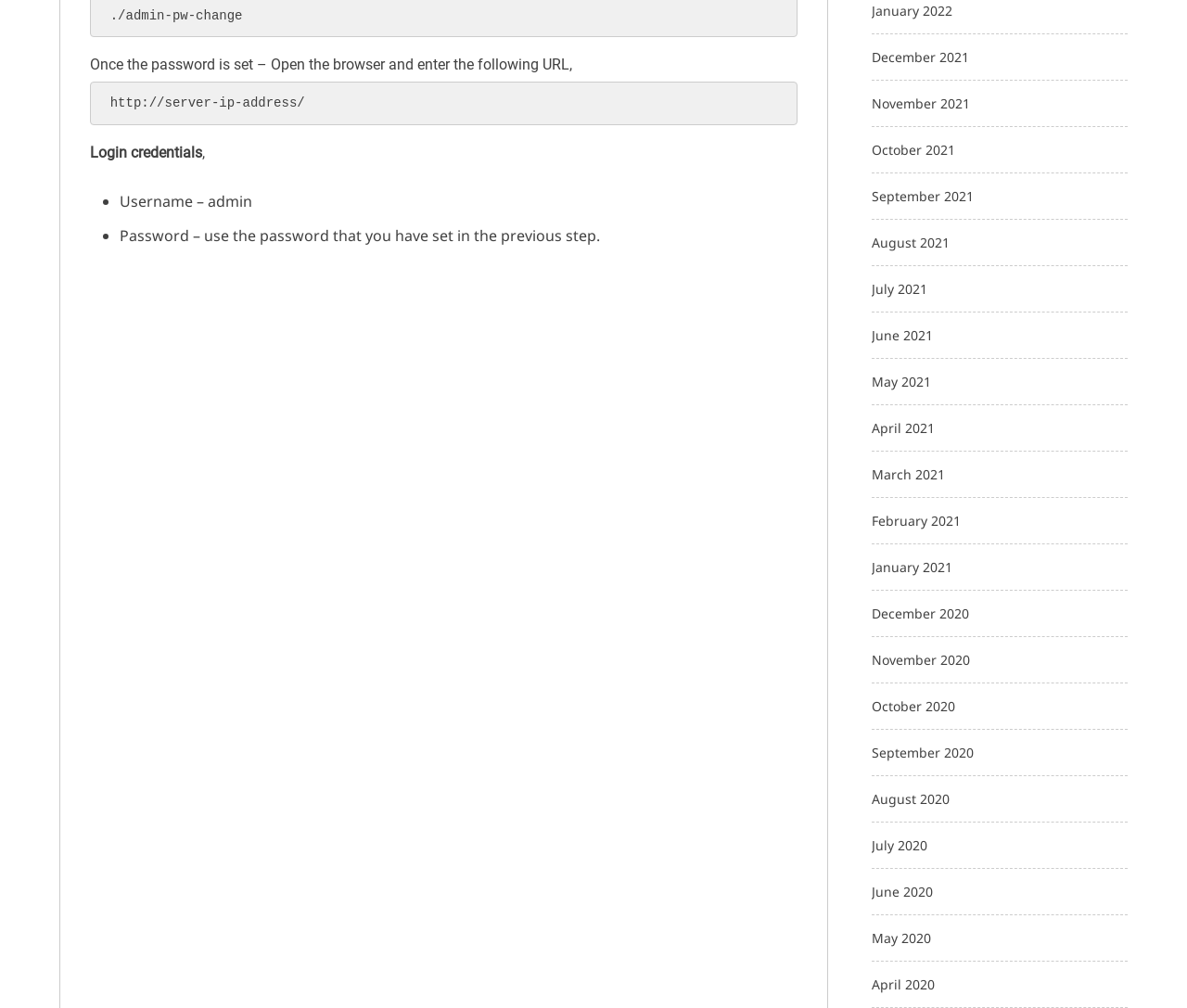Refer to the screenshot and answer the following question in detail:
What is the format of the URL provided?

The URL provided follows the standard format of 'http://' followed by the server's IP address, which is a common format for accessing servers.